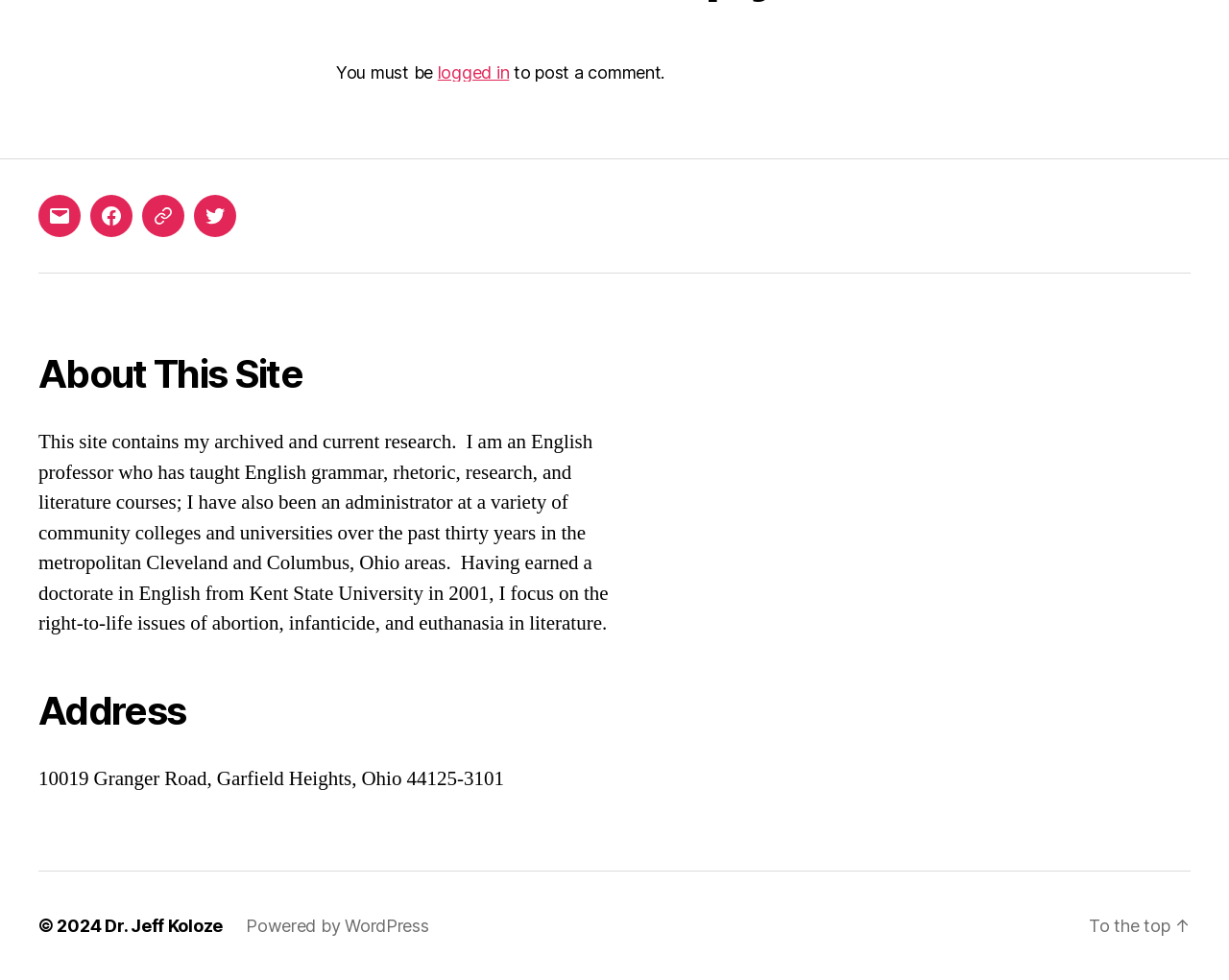What is the professor's research focus?
Please interpret the details in the image and answer the question thoroughly.

Based on the text under the 'About This Site' heading, the professor's research focus is on right-to-life issues, specifically abortion, infanticide, and euthanasia in literature.